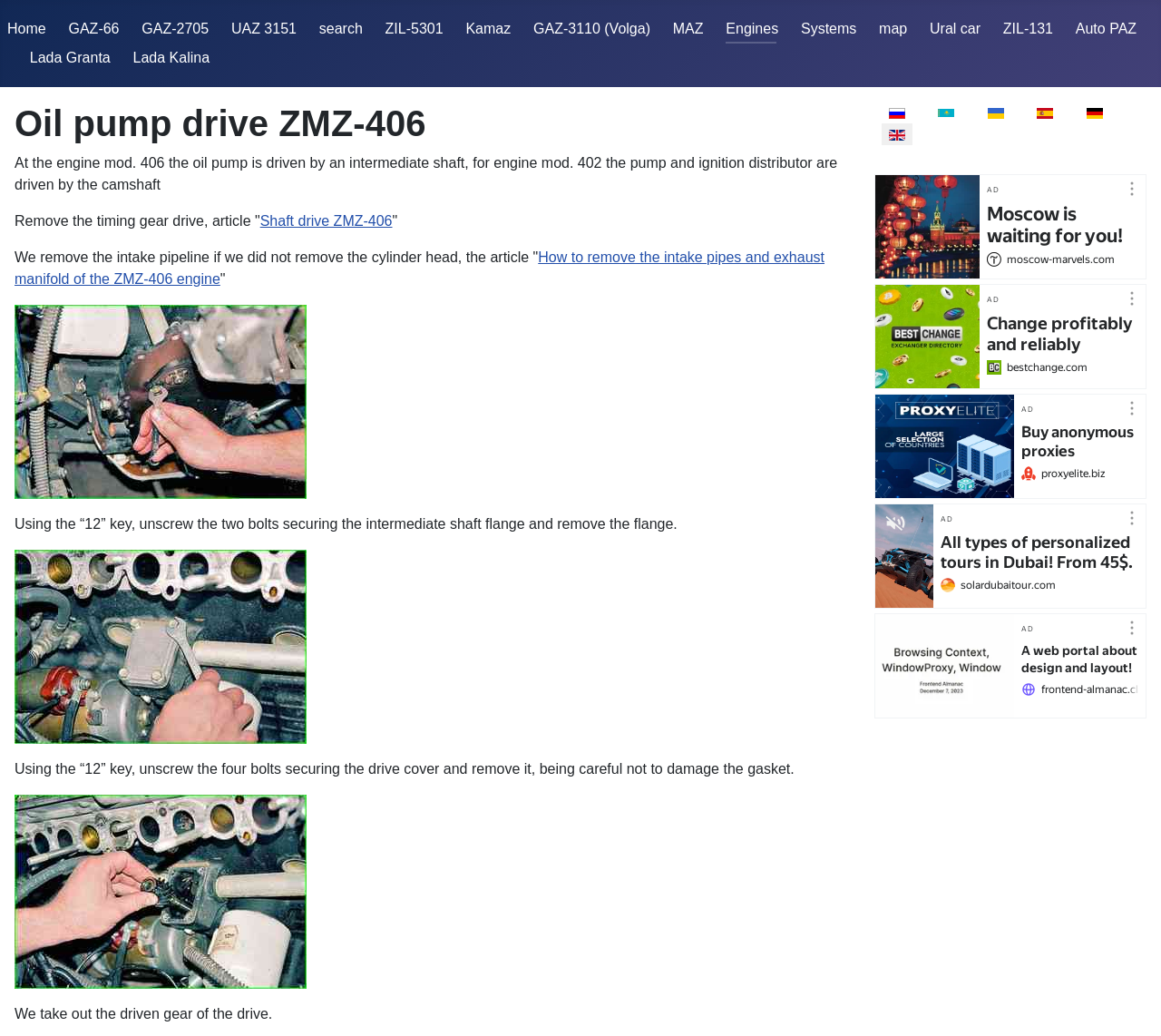Provide a short answer using a single word or phrase for the following question: 
What is the engine model discussed on this webpage?

ZMZ-406